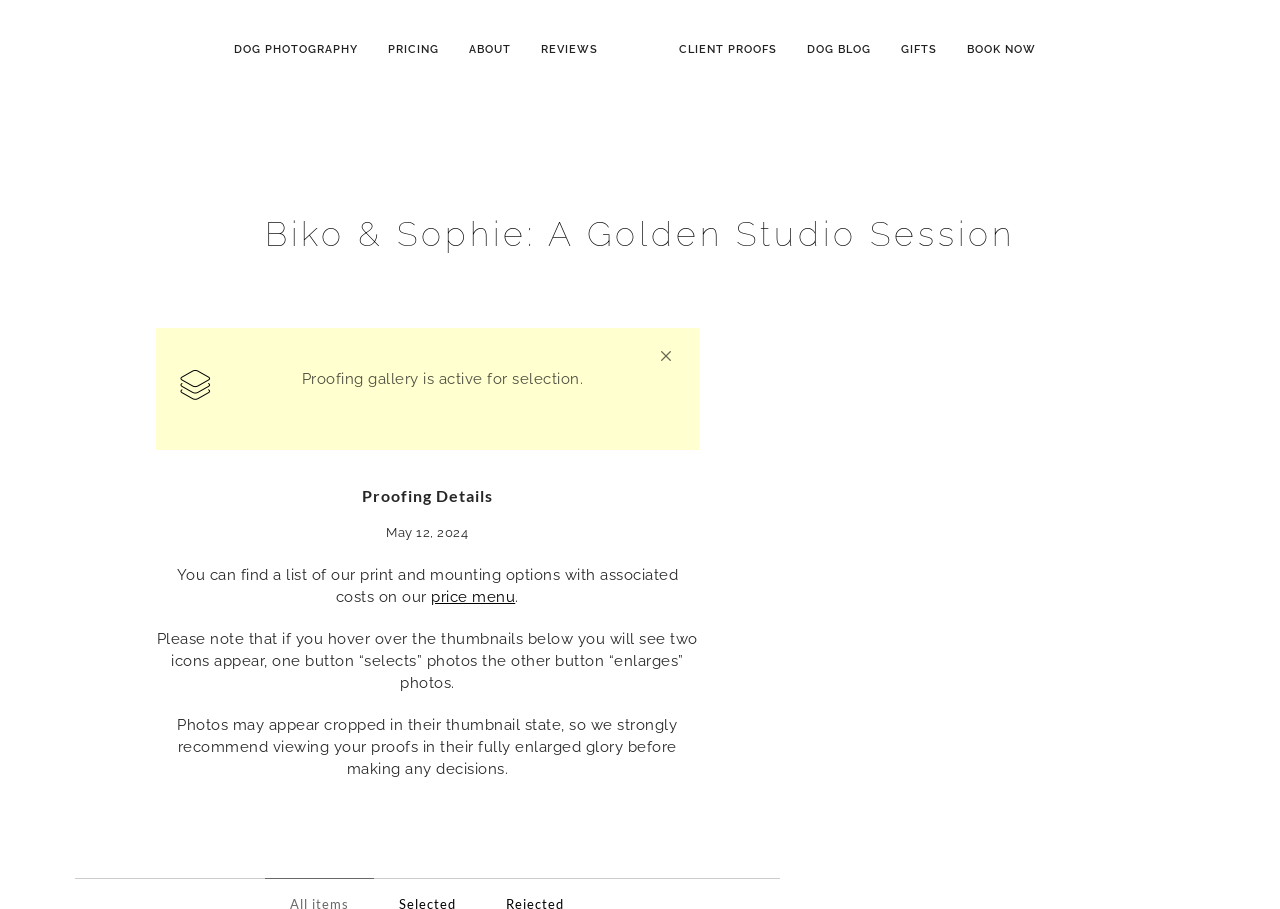Using the image as a reference, answer the following question in as much detail as possible:
What is the date of the proofing details?

I found the answer by looking at the StaticText element with the text 'May 12, 2024' which is located below the 'Proofing Details' heading.